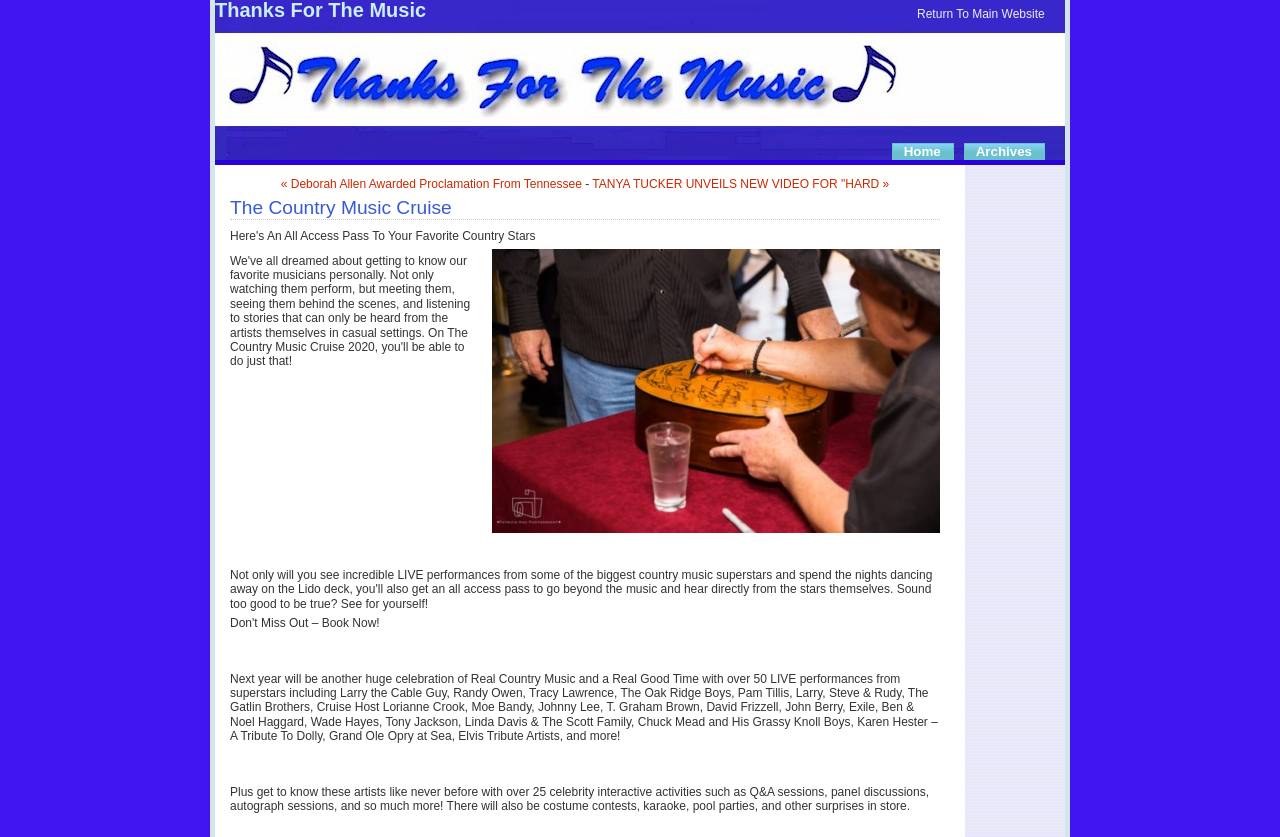Using details from the image, please answer the following question comprehensively:
How many celebrity interactive activities are mentioned?

I counted the number of celebrity interactive activities mentioned in the text, which includes 'Q&A sessions, panel discussions, autograph sessions, and so much more!'. The text states that there will be 'over 25 celebrity interactive activities'.